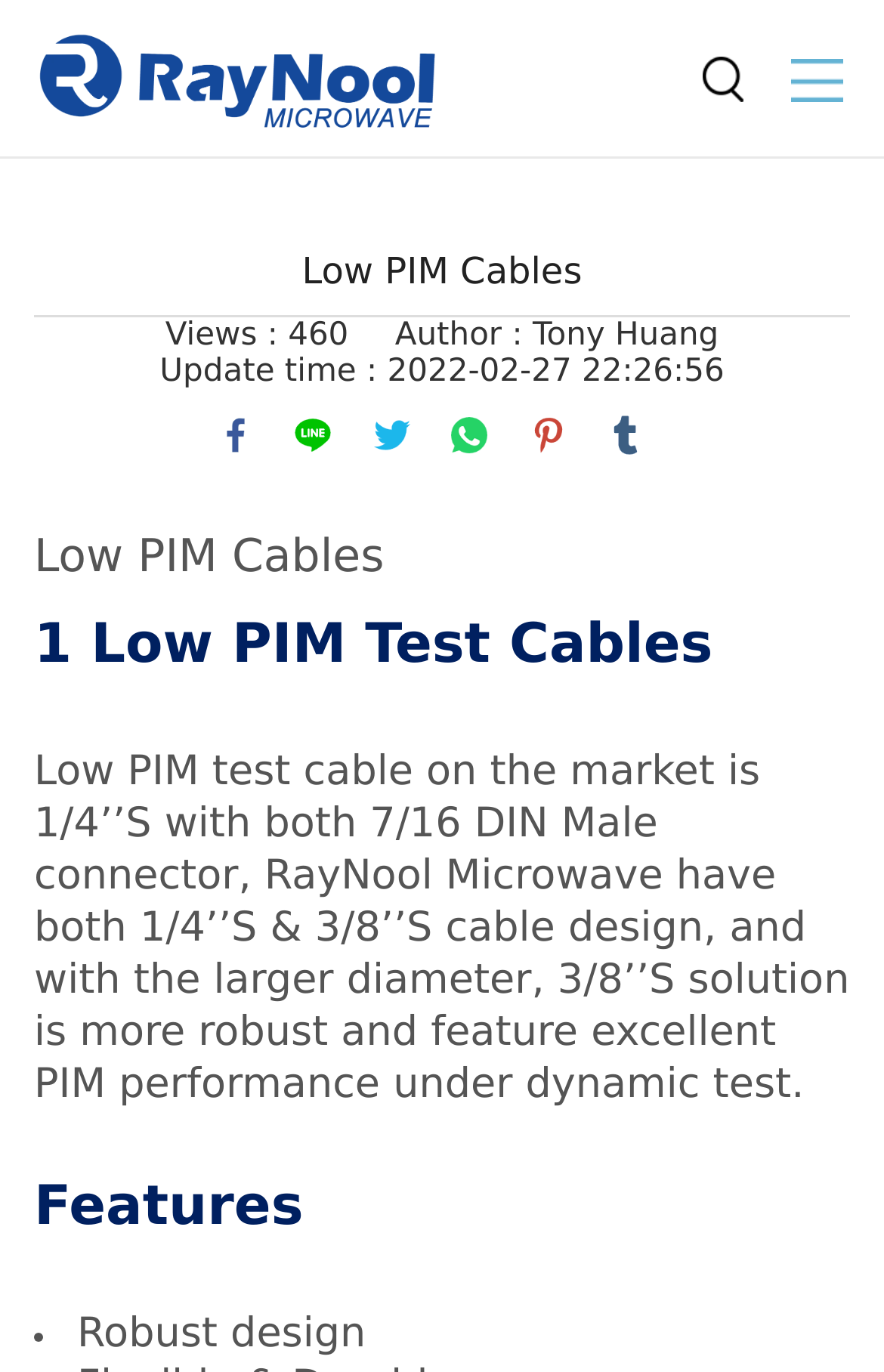What is the update time of this page?
Look at the image and answer the question with a single word or phrase.

2022-02-27 22:26:56